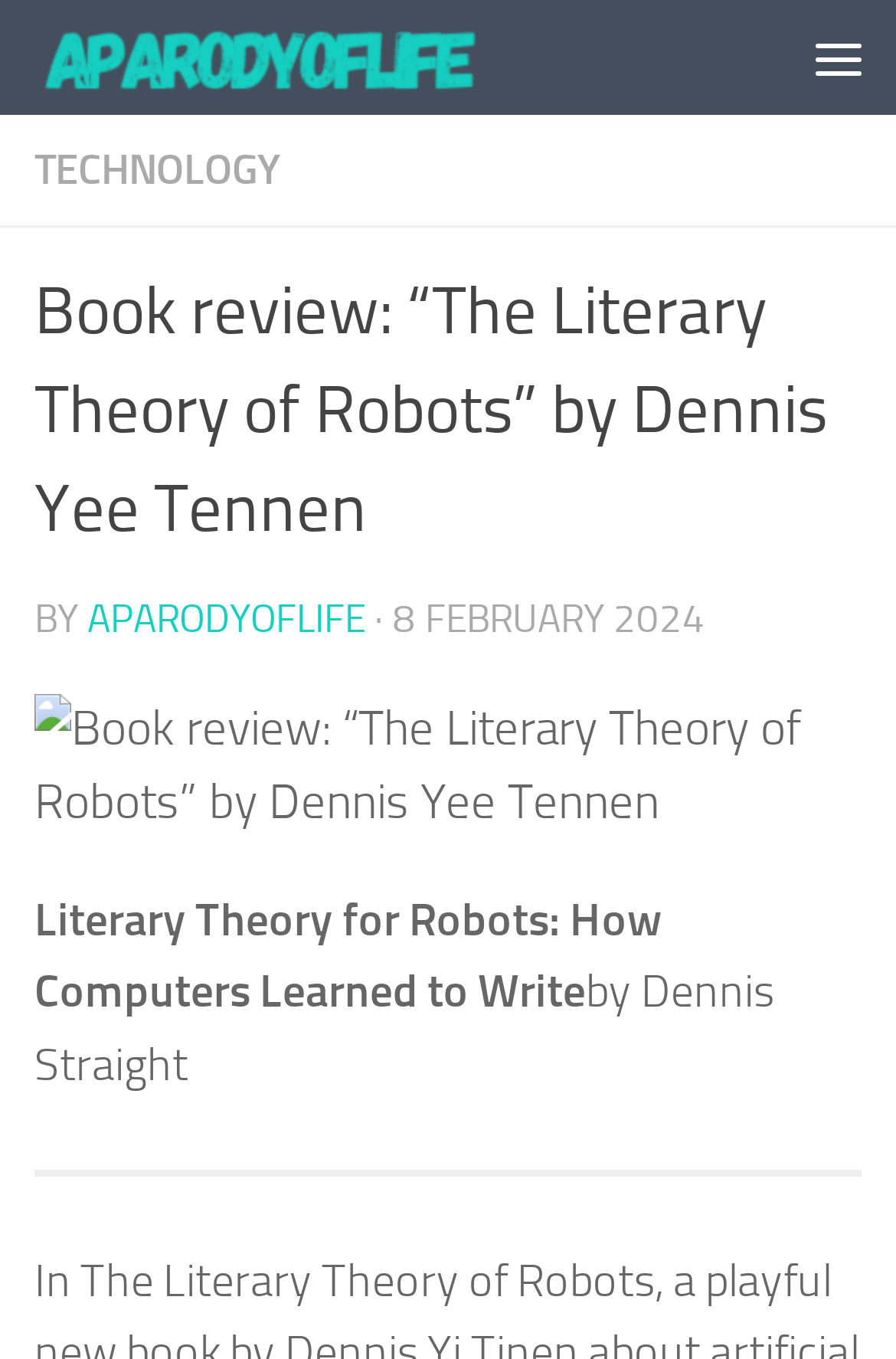Who is the author of the book being reviewed?
Provide a one-word or short-phrase answer based on the image.

Dennis Yee Tennen